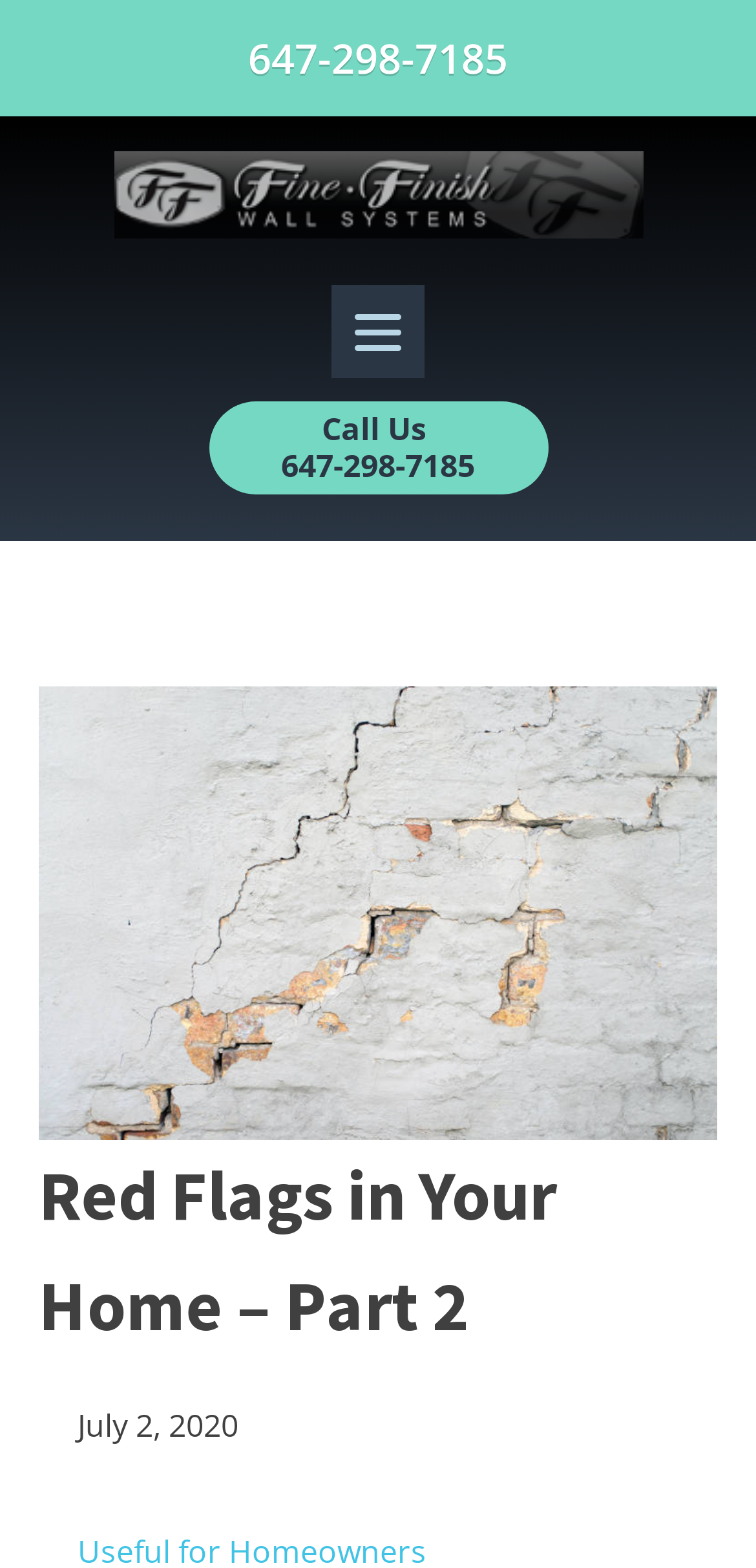Please find the bounding box for the UI component described as follows: "647-298-7185".

[0.0, 0.0, 1.0, 0.074]